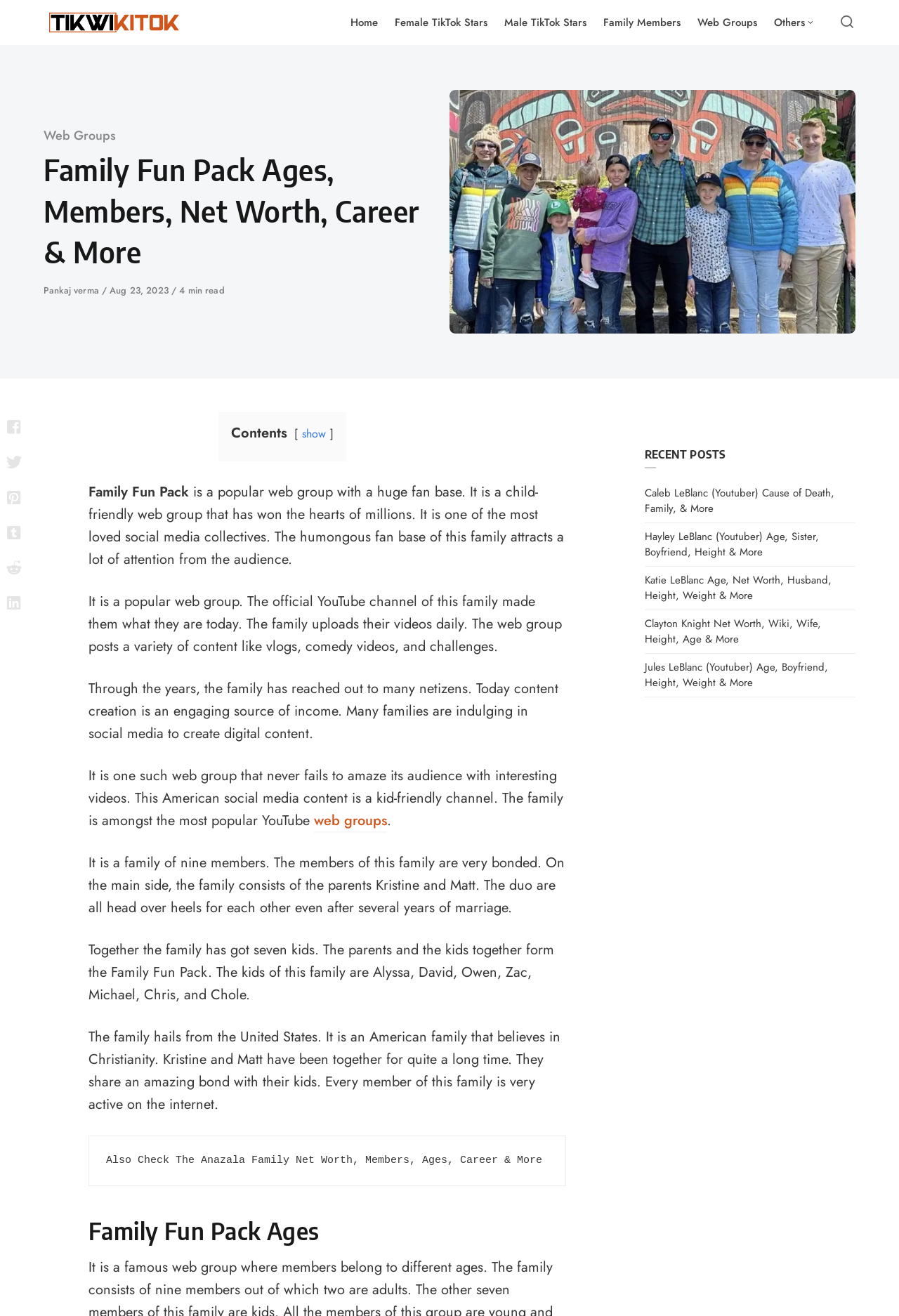Kindly determine the bounding box coordinates of the area that needs to be clicked to fulfill this instruction: "Share with facebook".

[0.002, 0.311, 0.029, 0.338]